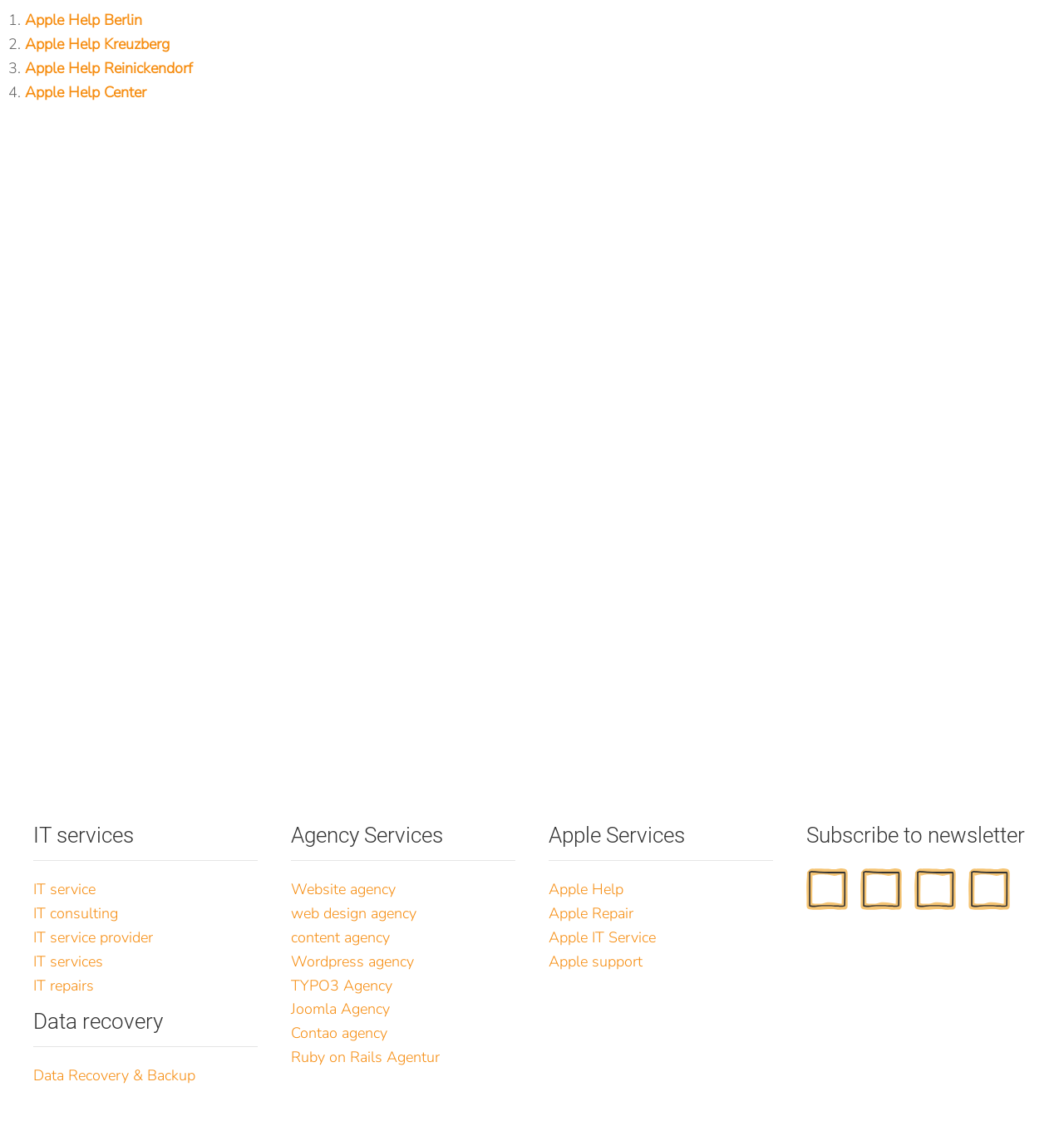Given the description of a UI element: "TYPO3 Agency", identify the bounding box coordinates of the matching element in the webpage screenshot.

[0.273, 0.866, 0.369, 0.884]